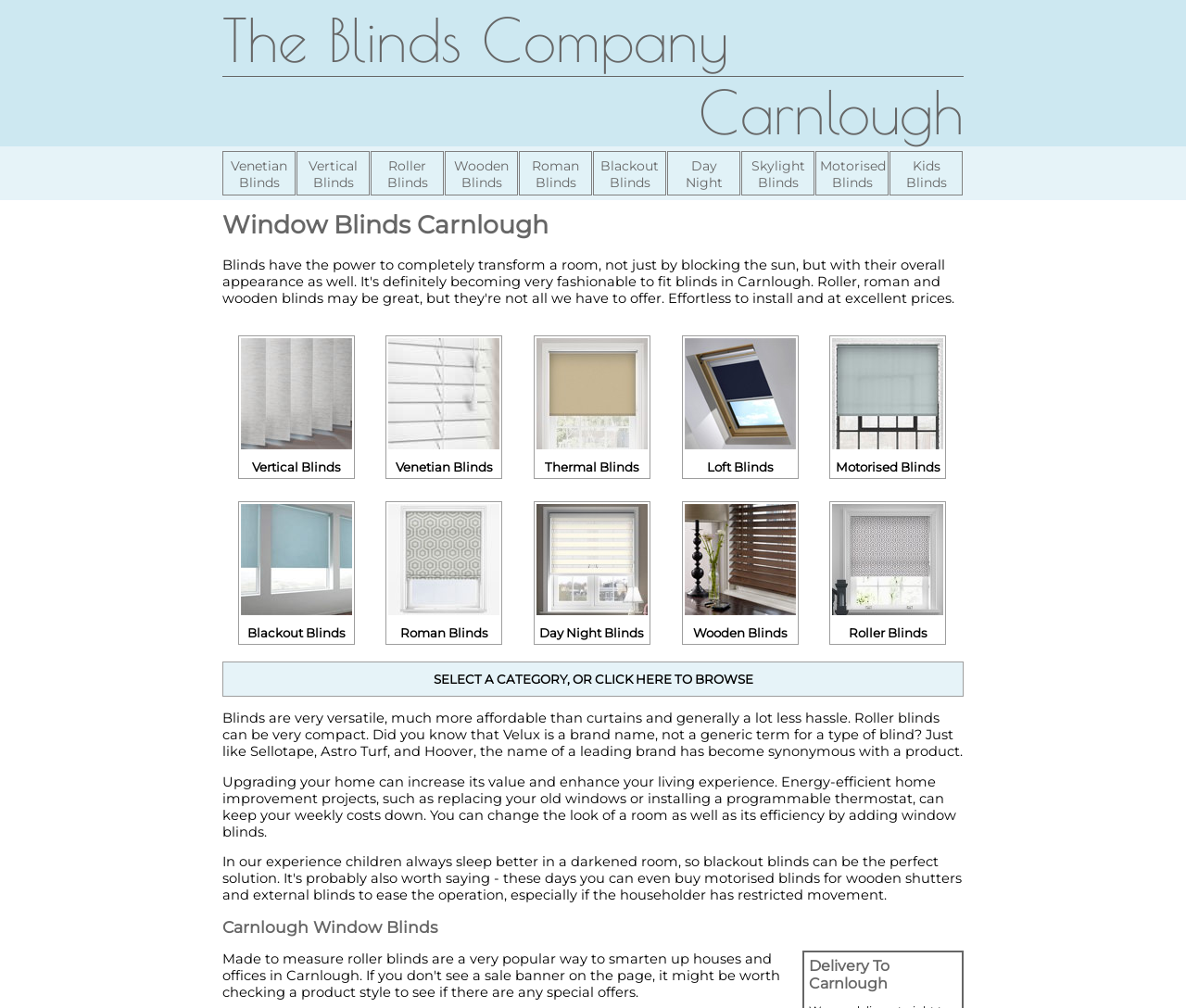Determine the bounding box coordinates for the UI element with the following description: "Skylight Blinds". The coordinates should be four float numbers between 0 and 1, represented as [left, top, right, bottom].

[0.625, 0.15, 0.687, 0.194]